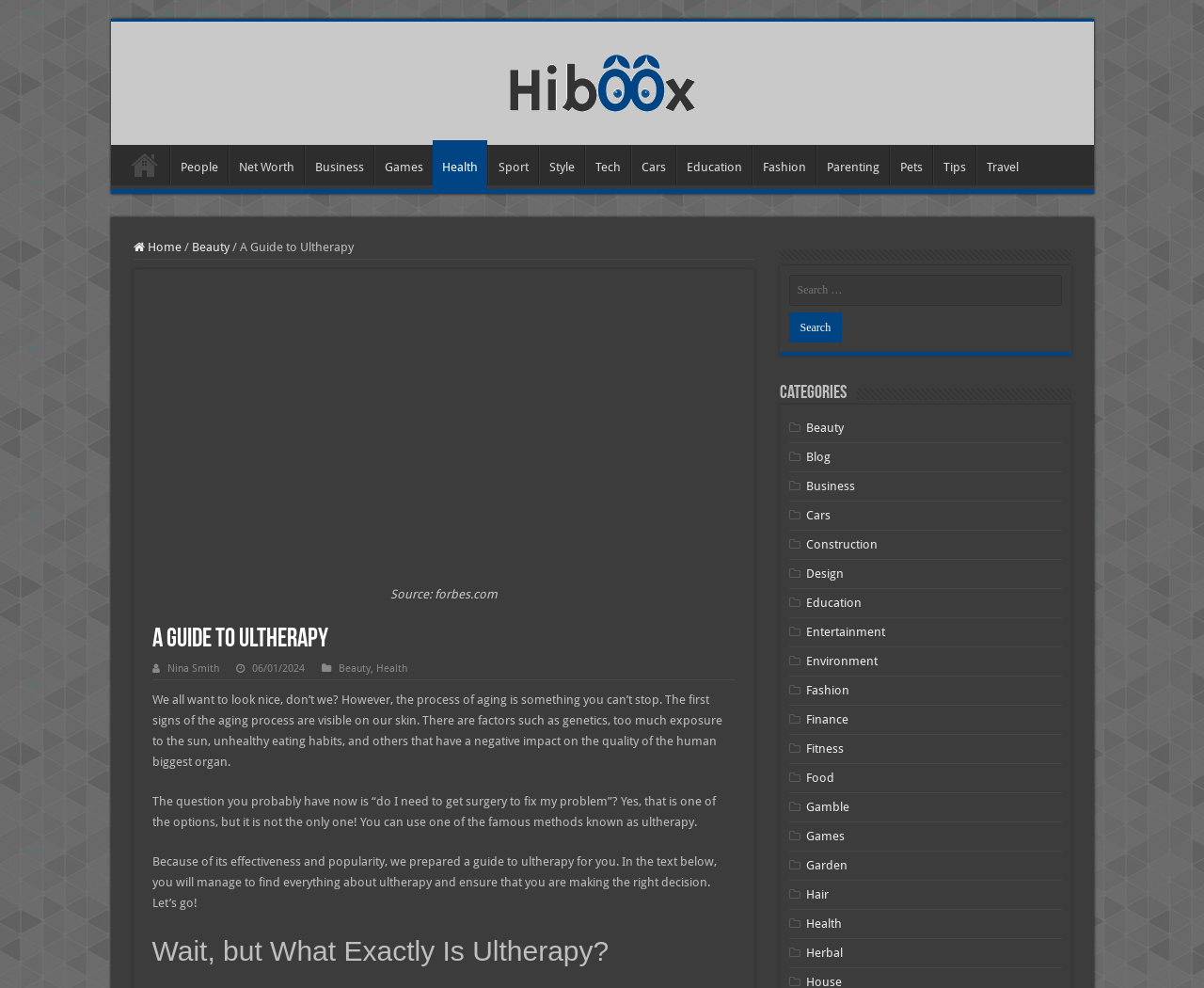Illustrate the webpage's structure and main components comprehensively.

This webpage is about a guide to ultherapy, a non-surgical cosmetic treatment. At the top, there is a heading "Hi Boox" with a link and an image. Below it, there is a navigation menu with 14 links to different categories, including Home, People, Net Worth, Business, Games, Health, and more.

On the left side, there is another navigation menu with links to Home, Beauty, and other categories. Below it, there is a heading "A Guide to Ultherapy" with a subheading "Source: forbes.com". The author's name, Nina Smith, and the date, 06/01/2024, are also displayed.

The main content of the webpage starts with a paragraph discussing the signs of aging and the importance of taking care of one's skin. It then introduces ultherapy as a non-surgical method to address skin issues. The text is divided into sections, with headings such as "Wait, but What Exactly Is Ultherapy?".

On the right side, there is a search bar with a button. Below it, there is a list of categories, including Beauty, Blog, Business, Cars, and many more. There are 24 categories in total.

Overall, the webpage is well-organized, with clear headings and concise text. The navigation menus and search bar make it easy to find specific information. The content is focused on providing a guide to ultherapy, with a clear structure and easy-to-read text.